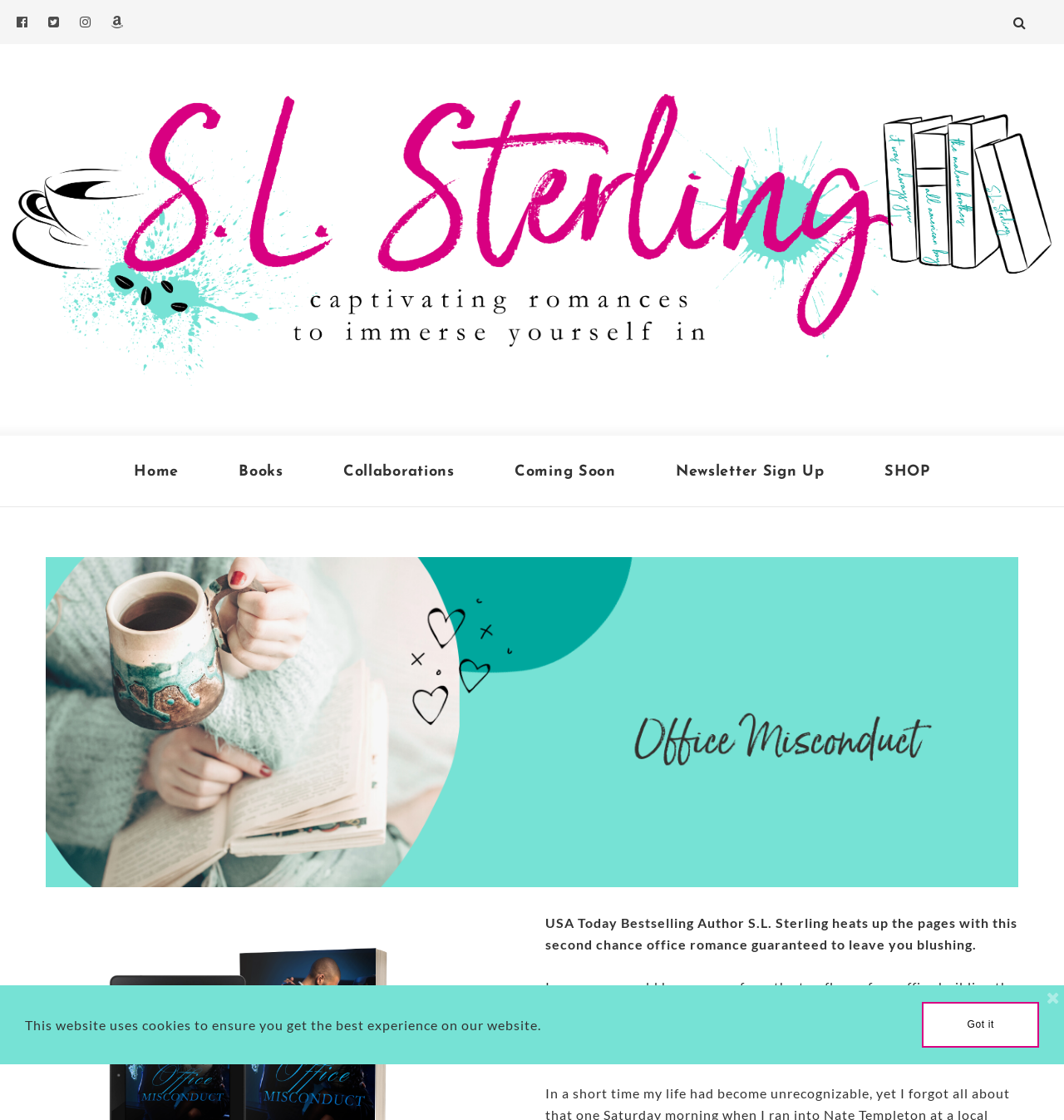Give a concise answer using one word or a phrase to the following question:
What is the author's book about?

Second chance office romance